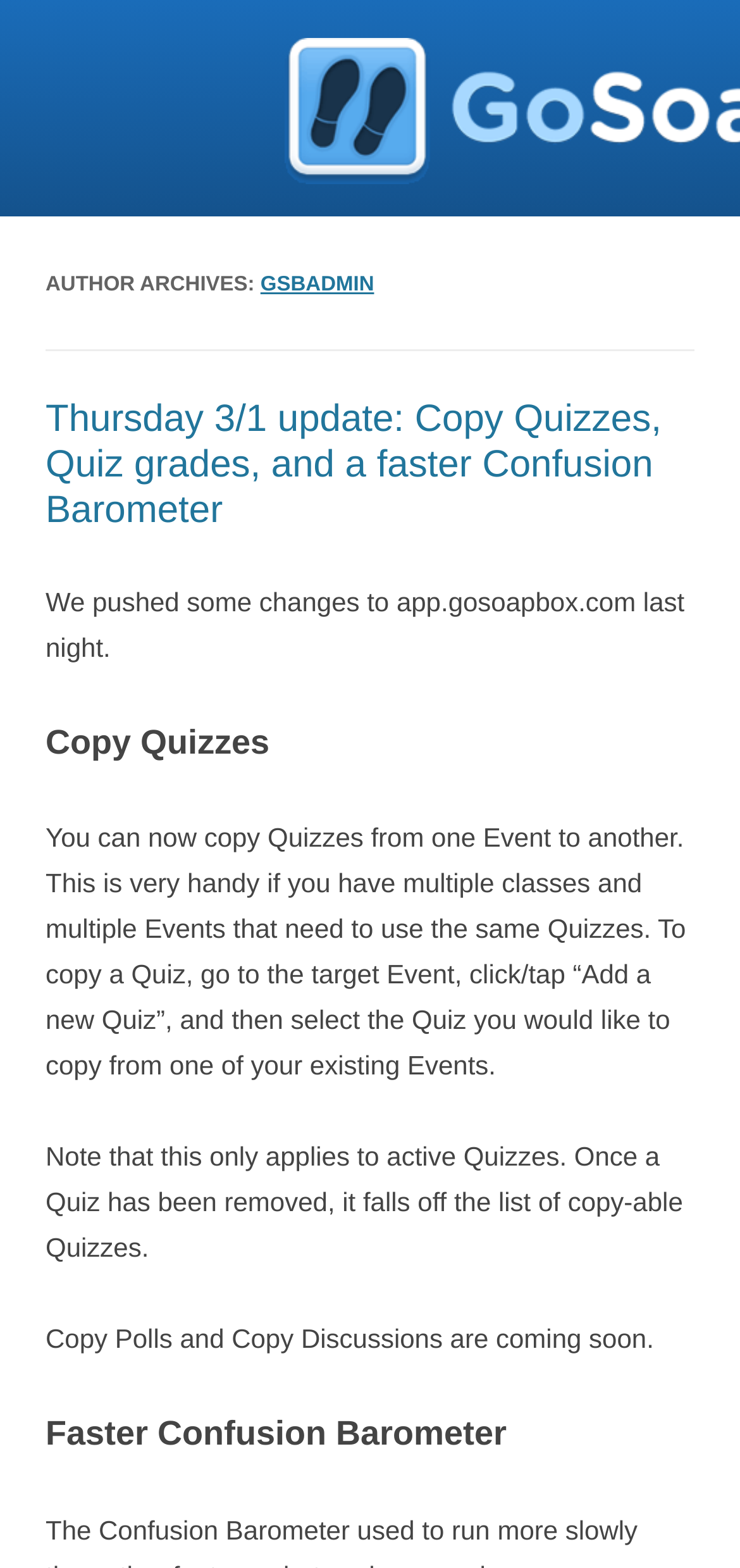Please respond to the question with a concise word or phrase:
What is the title of the latest blog post?

Thursday 3/1 update